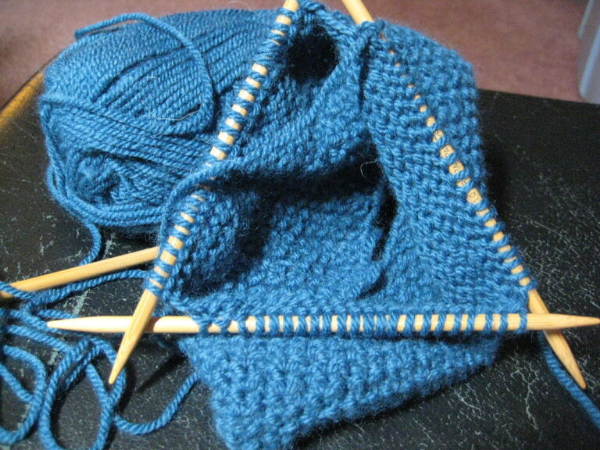What is being created with the yarn?
Provide a detailed and extensive answer to the question.

The image shows a textured stitch pattern visible on the fabric, and the caption mentions 'a fabric is being created', implying that the yarn is being used to create a fabric or a textile item.